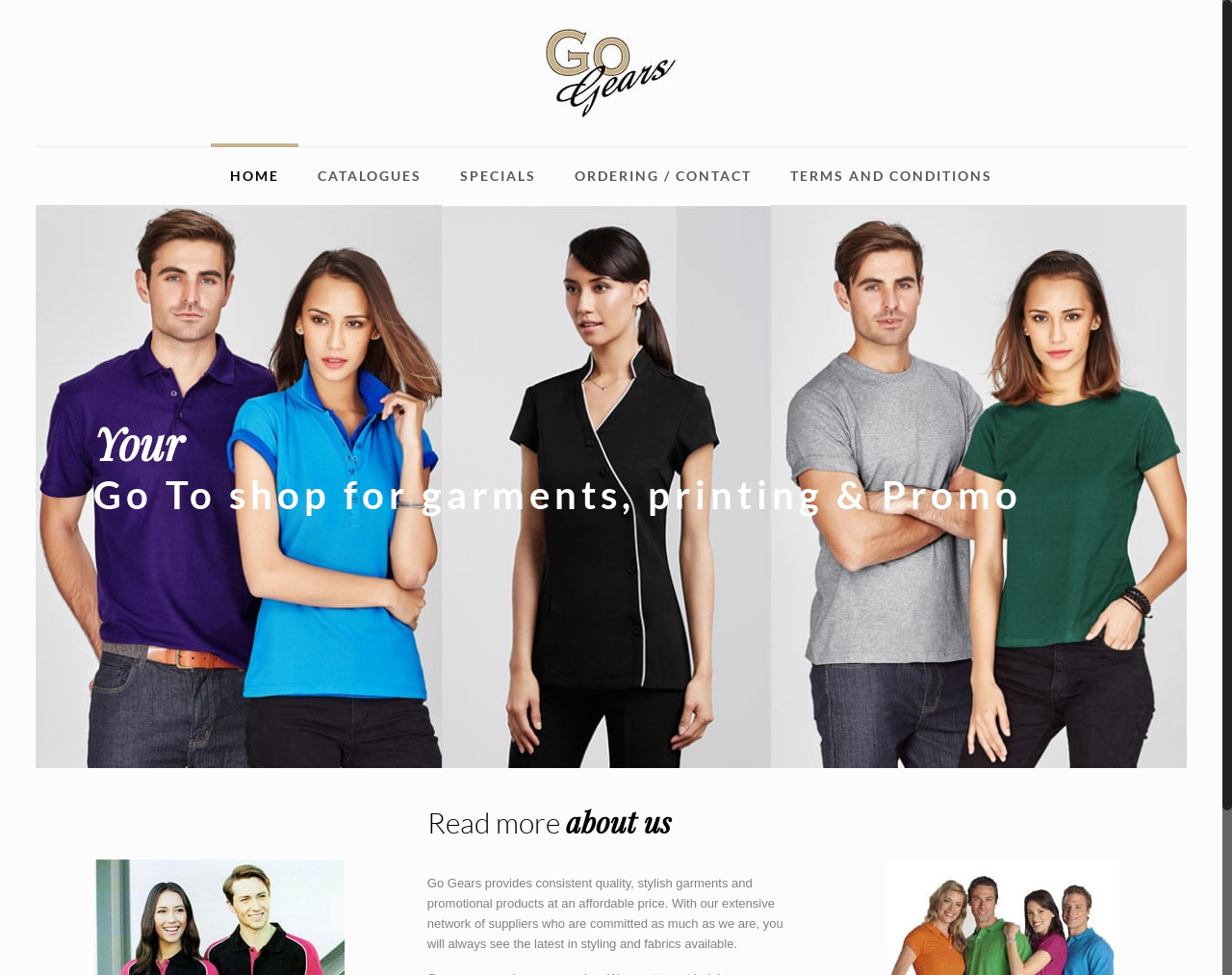What is the orientation of the separator?
Provide a detailed and extensive answer to the question.

I found a separator element with the description '' and an orientation of 'horizontal'. This suggests that the separator is horizontal.